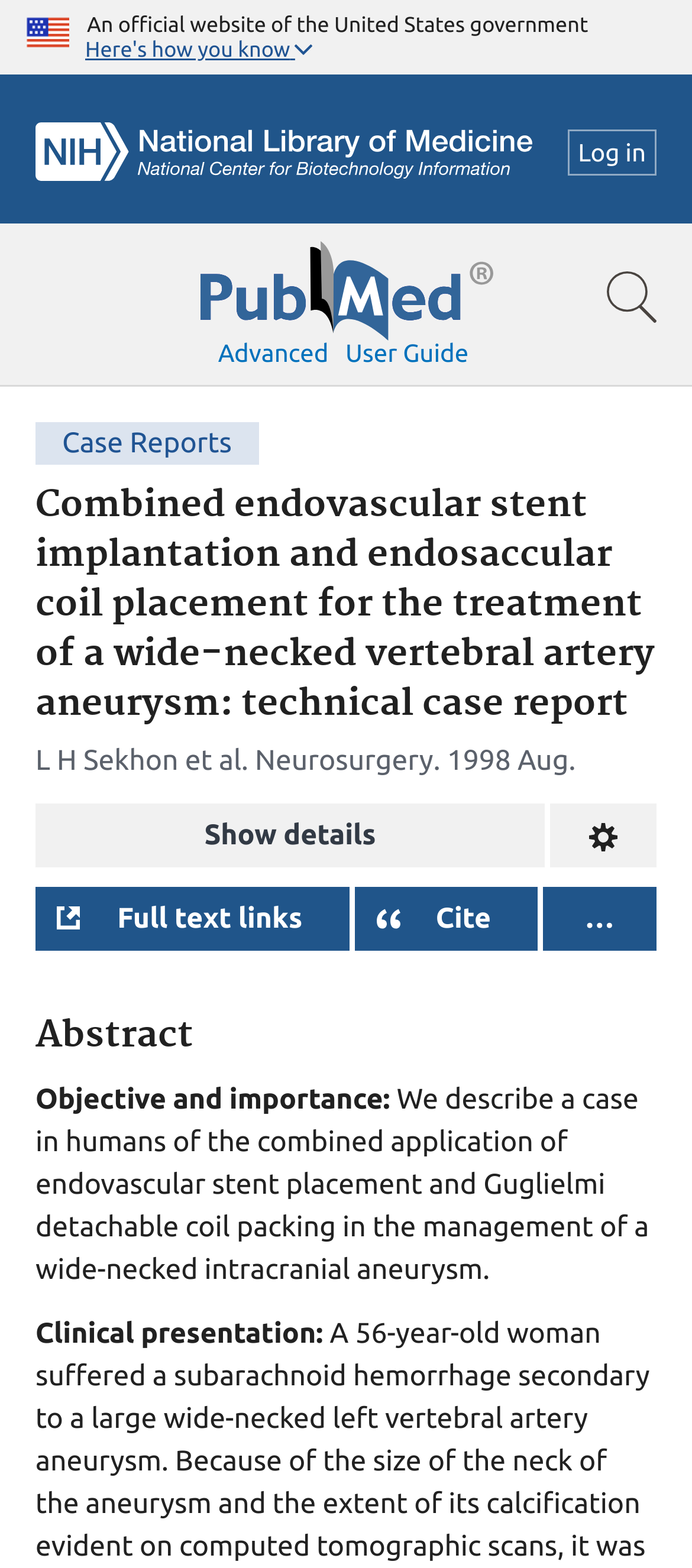Based on the description "Advanced", find the bounding box of the specified UI element.

[0.315, 0.216, 0.475, 0.234]